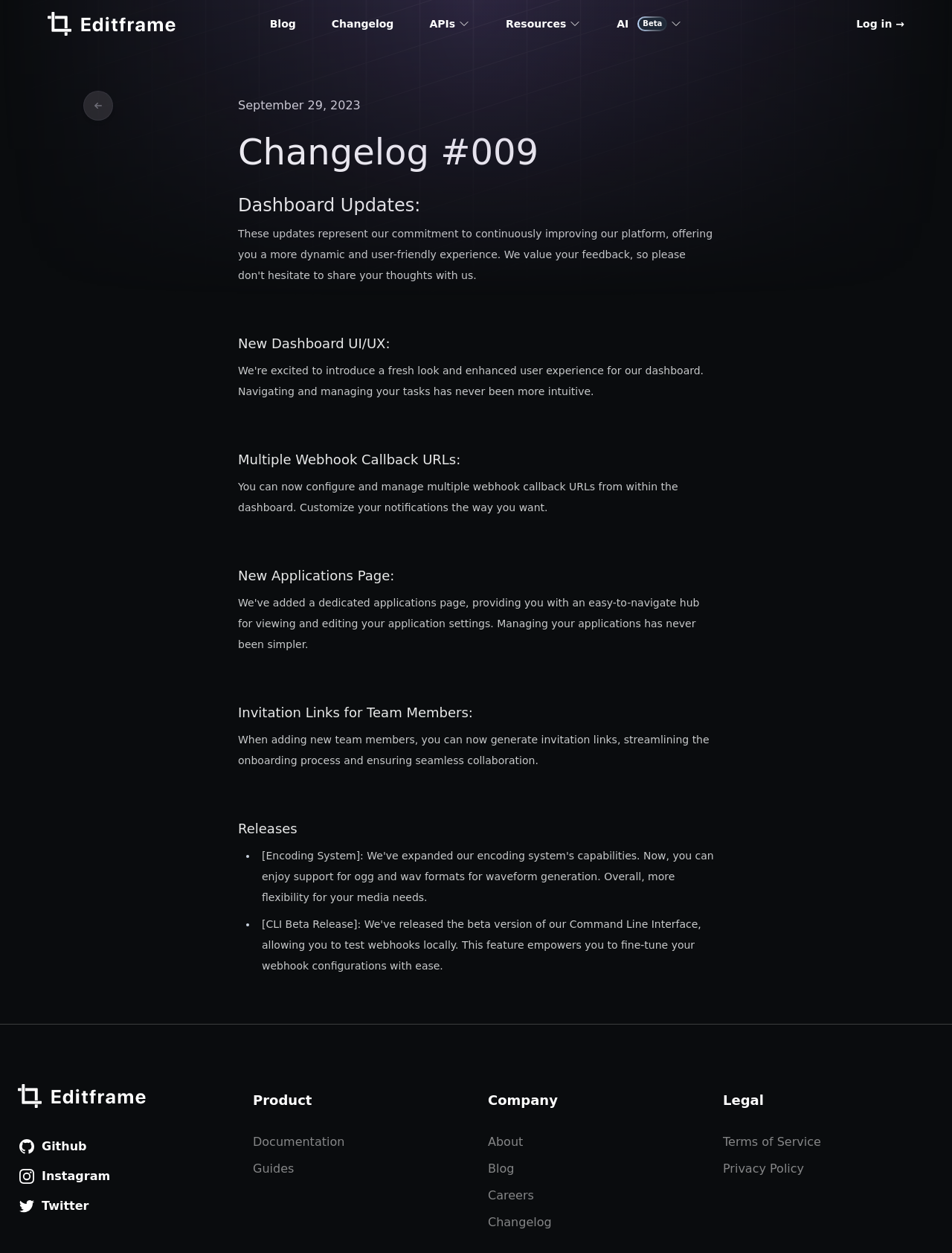Please find the bounding box coordinates (top-left x, top-left y, bottom-right x, bottom-right y) in the screenshot for the UI element described as follows: Privacy Policy

[0.759, 0.927, 0.845, 0.939]